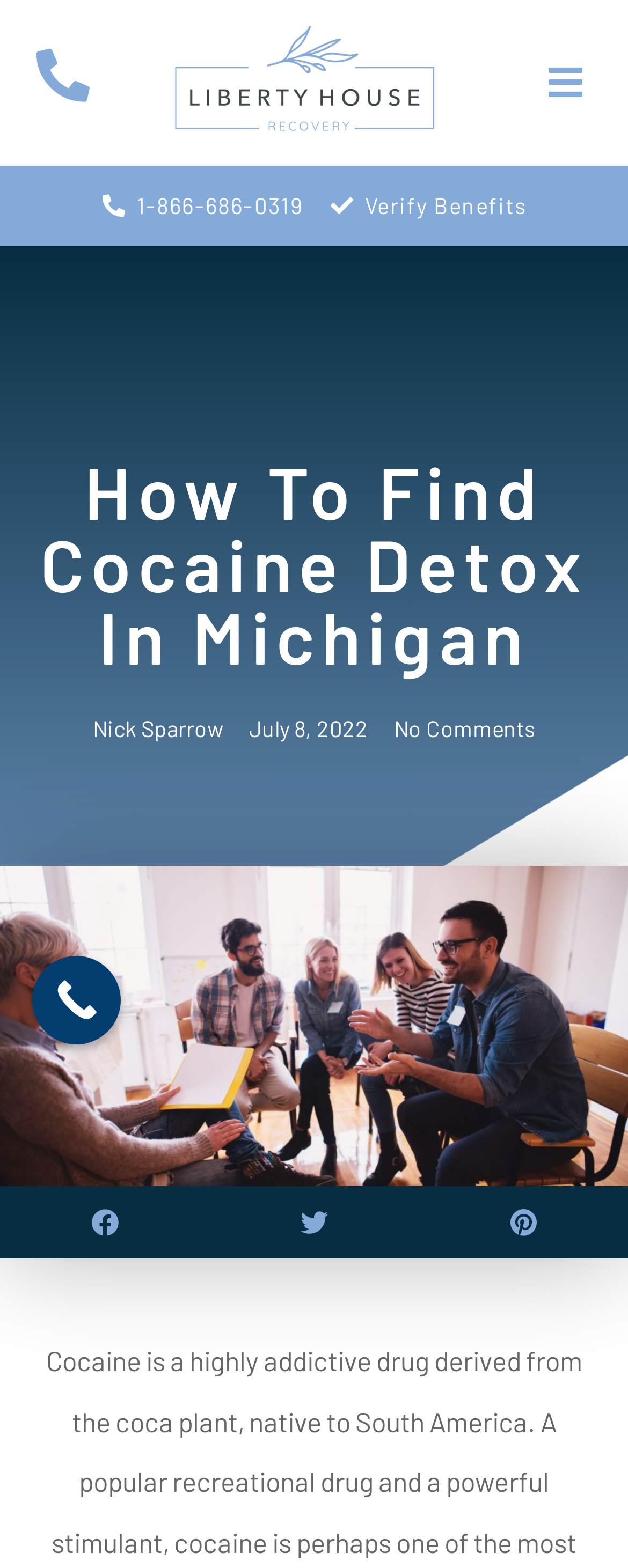Based on the image, please elaborate on the answer to the following question:
Who is the author of the article?

I found the author's name by looking at the links on the webpage and finding the one that appears to be a person's name. It is located near the middle of the page and is labeled as a link.